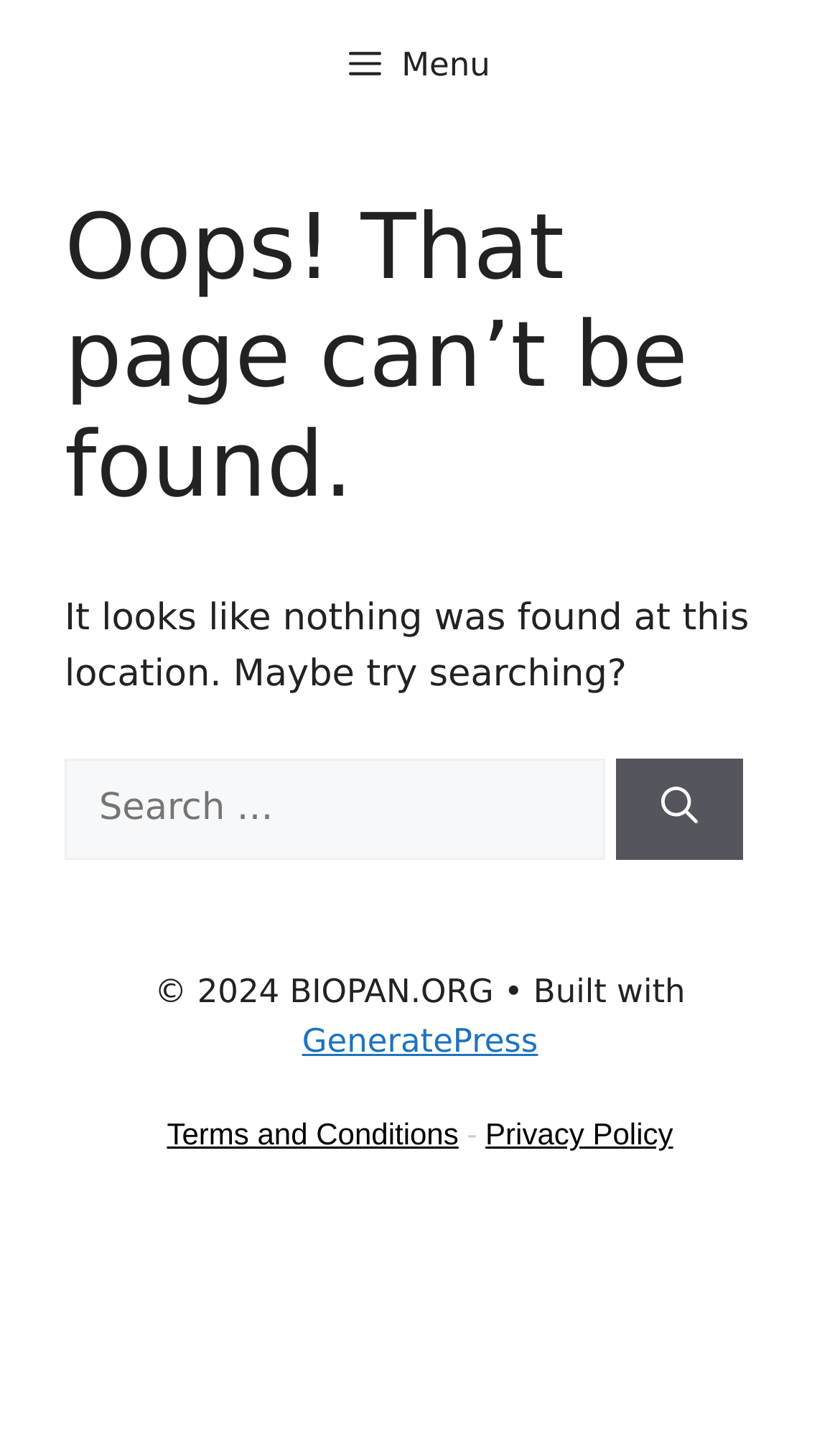Examine the image carefully and respond to the question with a detailed answer: 
What are the two policies linked at the bottom of the webpage?

The webpage's footer section contains two links, one to 'Terms and Conditions' and another to 'Privacy Policy'. These are likely the two policies linked at the bottom of the webpage.